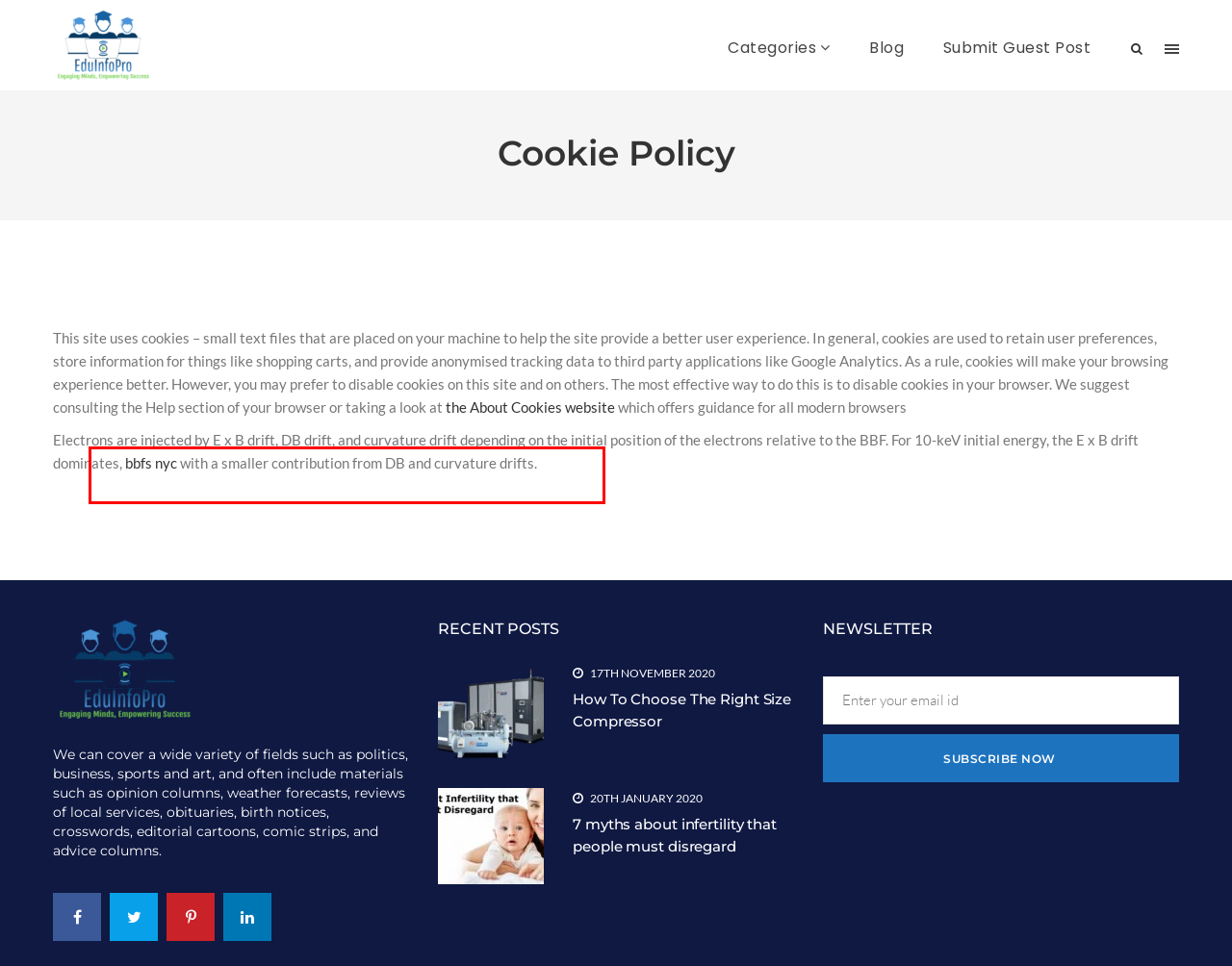Please use OCR to extract the text content from the red bounding box in the provided webpage screenshot.

Many people dream of having their own home. Purchasing a new home might be a little costly affair than to build one from scratch. You need to find the best builder that builds custom homes